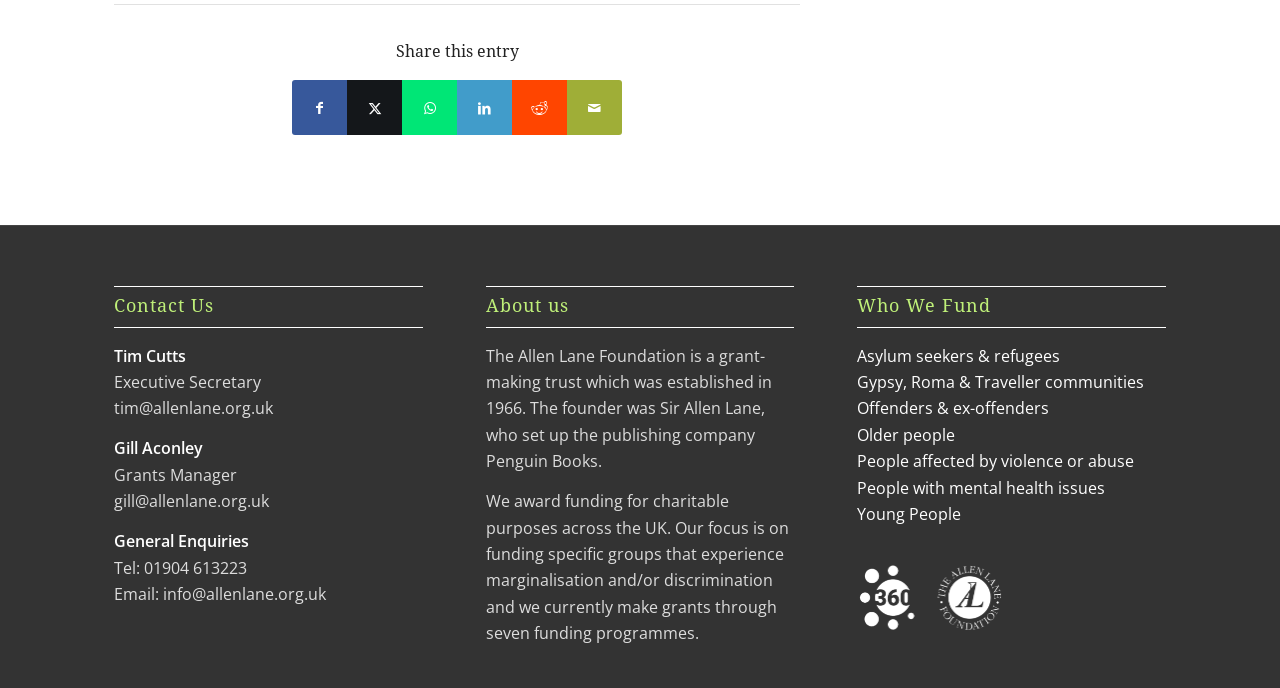Identify the bounding box coordinates of the clickable region to carry out the given instruction: "Share on Facebook".

[0.228, 0.117, 0.271, 0.197]